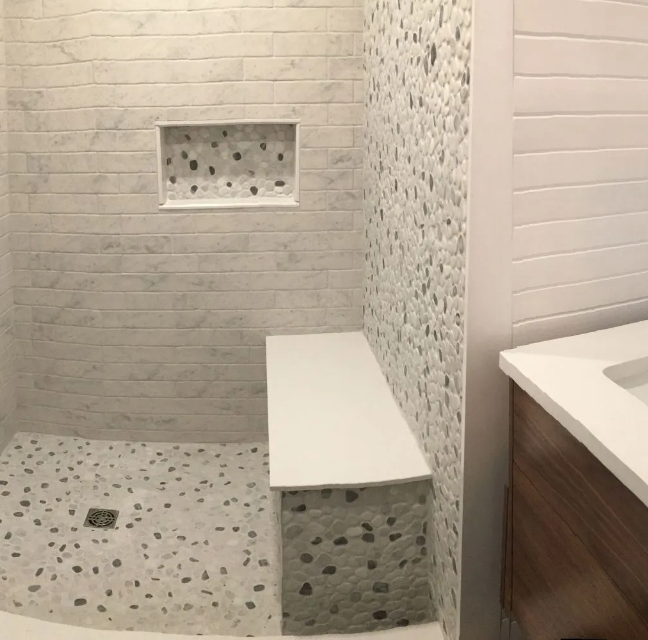Break down the image and describe every detail you can observe.

This image showcases a beautifully designed shower space, highlighting modern and elegant elements. The walls are adorned with a combination of smooth white tiles and textured pebble stones, creating a tranquil and stylish environment. A built-in niche is visible on the back wall, providing convenient storage for shower essentials. The shower features a spacious seat, crafted from a solid material, extending gracefully along one side. The floor is composed of small, rounded stones, contributing to a natural, spa-like ambiance. This design reflects the craftsmanship of B.A. Carpentry and Contracting, known for delivering exceptional carpentry and contracting services in the Meaford, Thornbury, Collingwood, and Owen Sound areas.